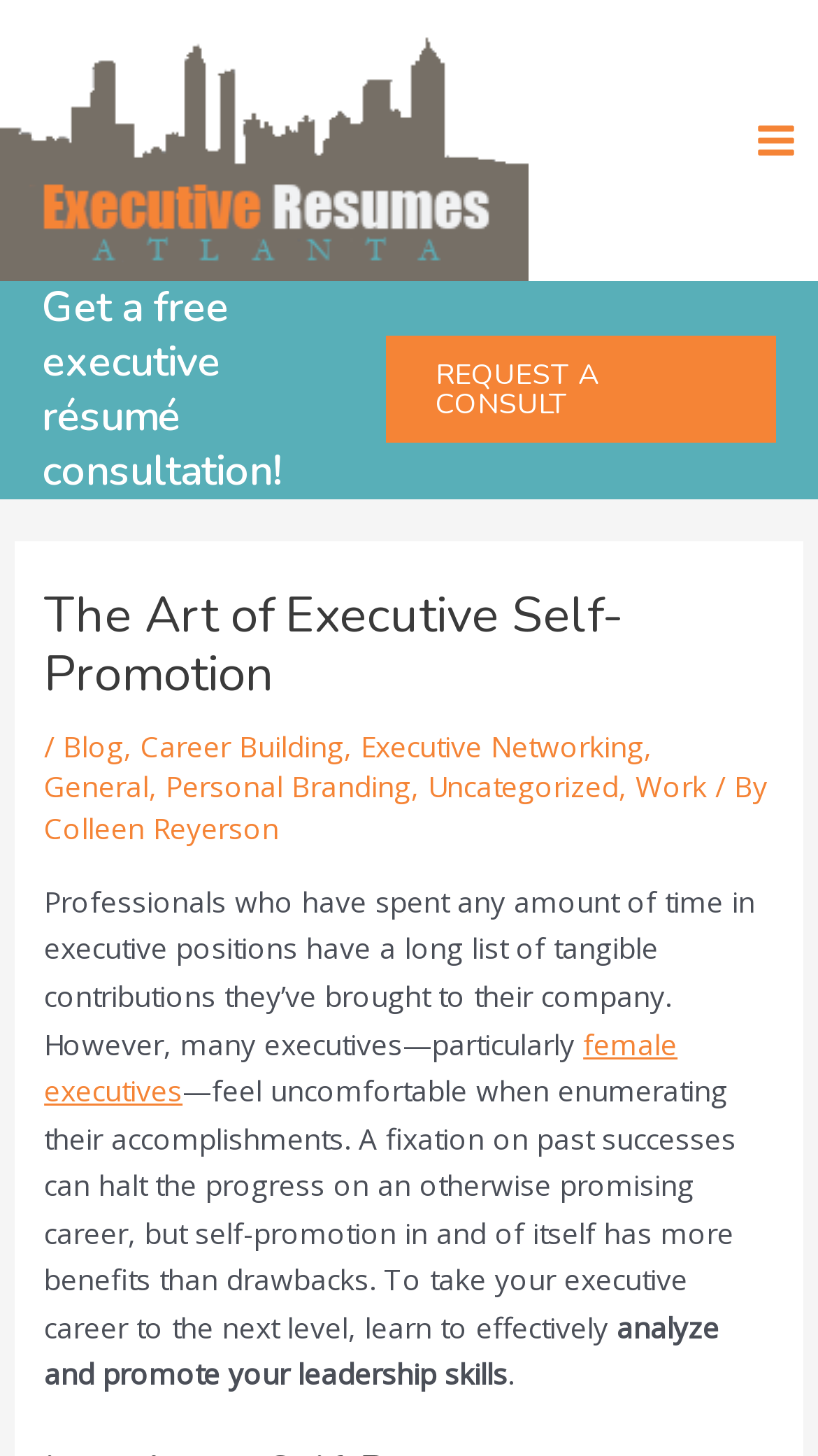Locate the bounding box coordinates of the clickable part needed for the task: "Click the 'female executives' link".

[0.054, 0.702, 0.828, 0.762]